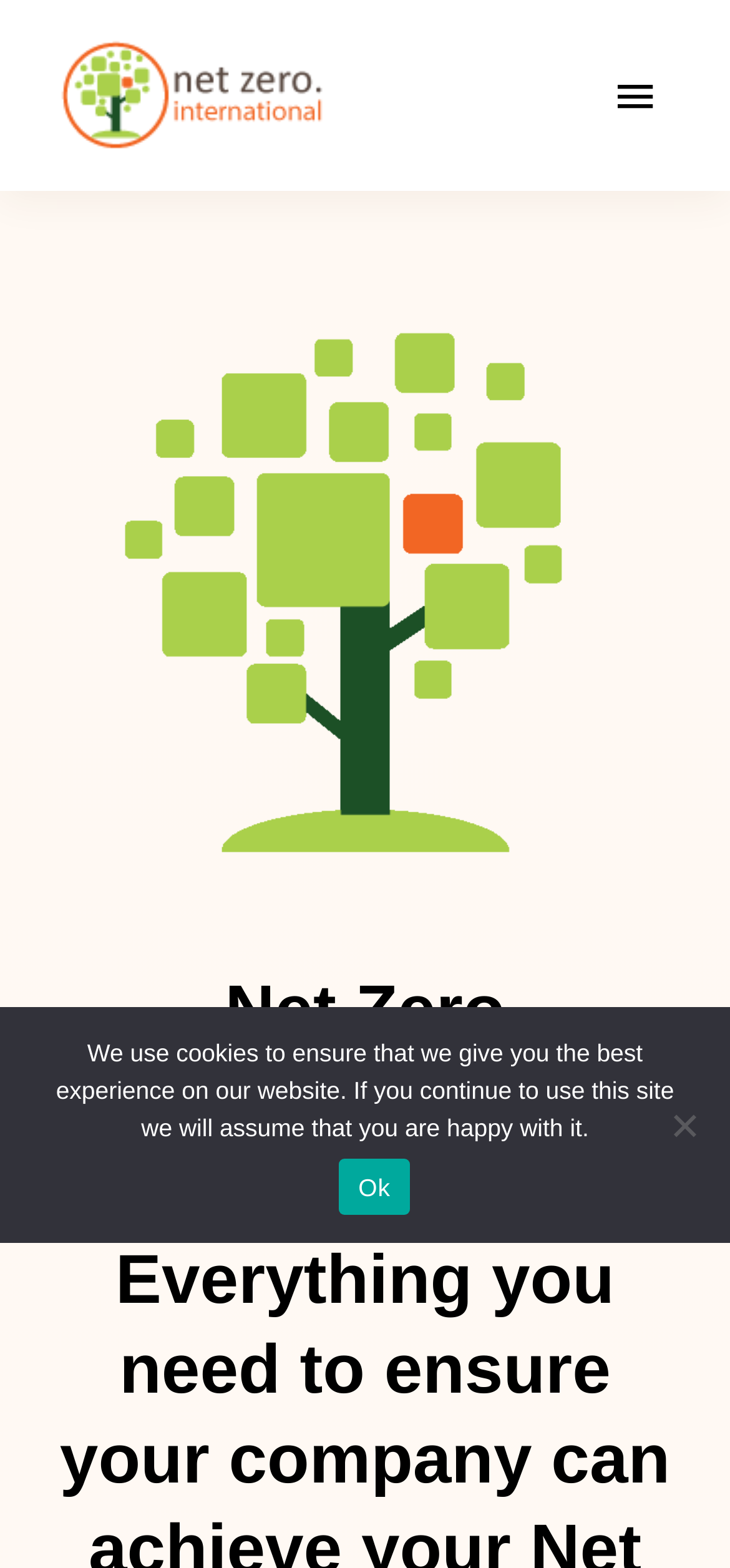How many elements are in the cookie notice dialog?
Please use the image to provide an in-depth answer to the question.

I looked at the dialog element with the bounding box coordinates [0.0, 0.642, 1.0, 0.793] and found that it contains three elements: a static text, a link 'Ok', and a generic element 'No'.